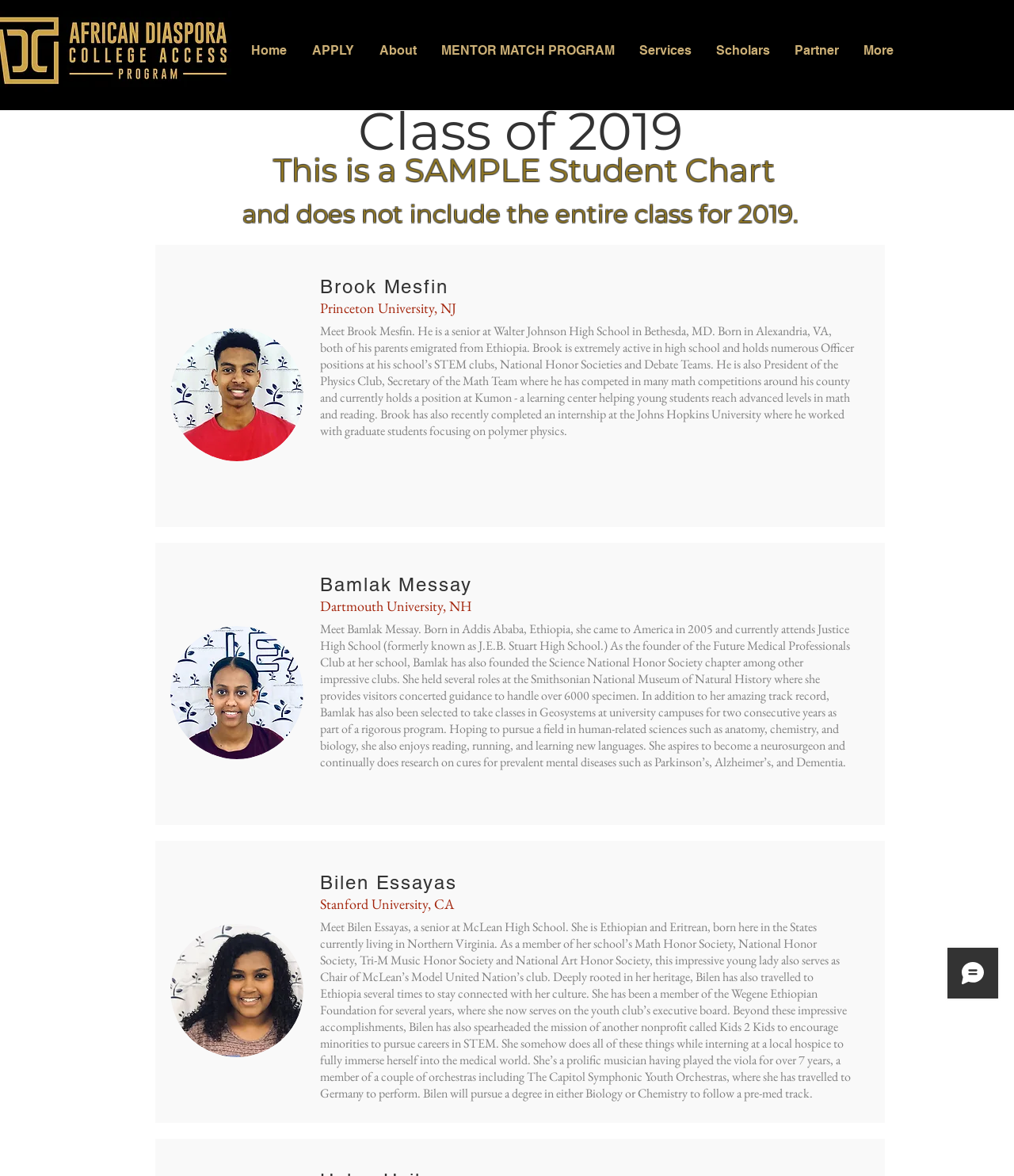What is the name of the club founded by Bamlak Messay?
Can you give a detailed and elaborate answer to the question?

Bamlak Messay founded the Future Medical Professionals Club, which is mentioned in the static text element that describes her.